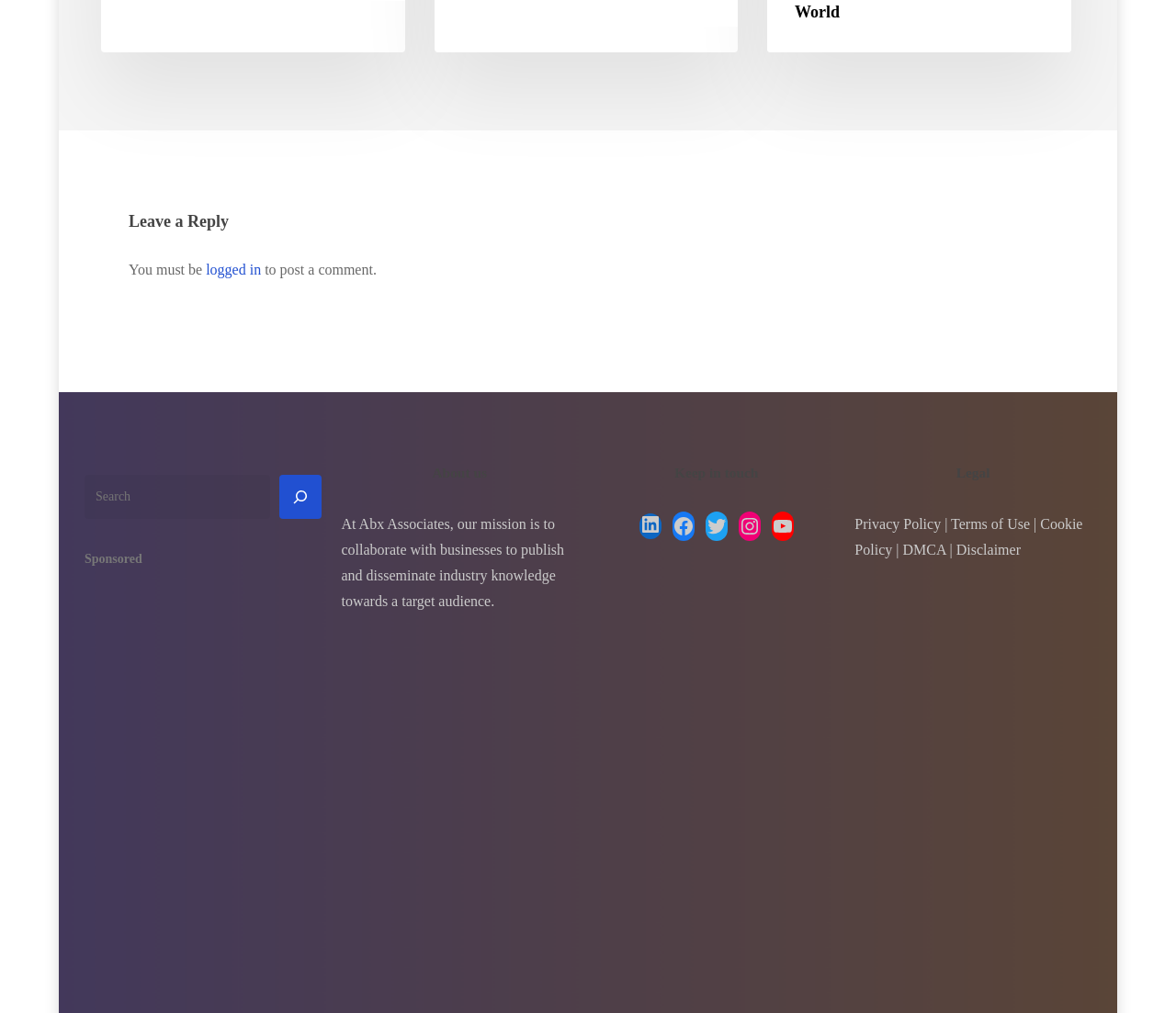Please mark the bounding box coordinates of the area that should be clicked to carry out the instruction: "Visit Twitter page".

None